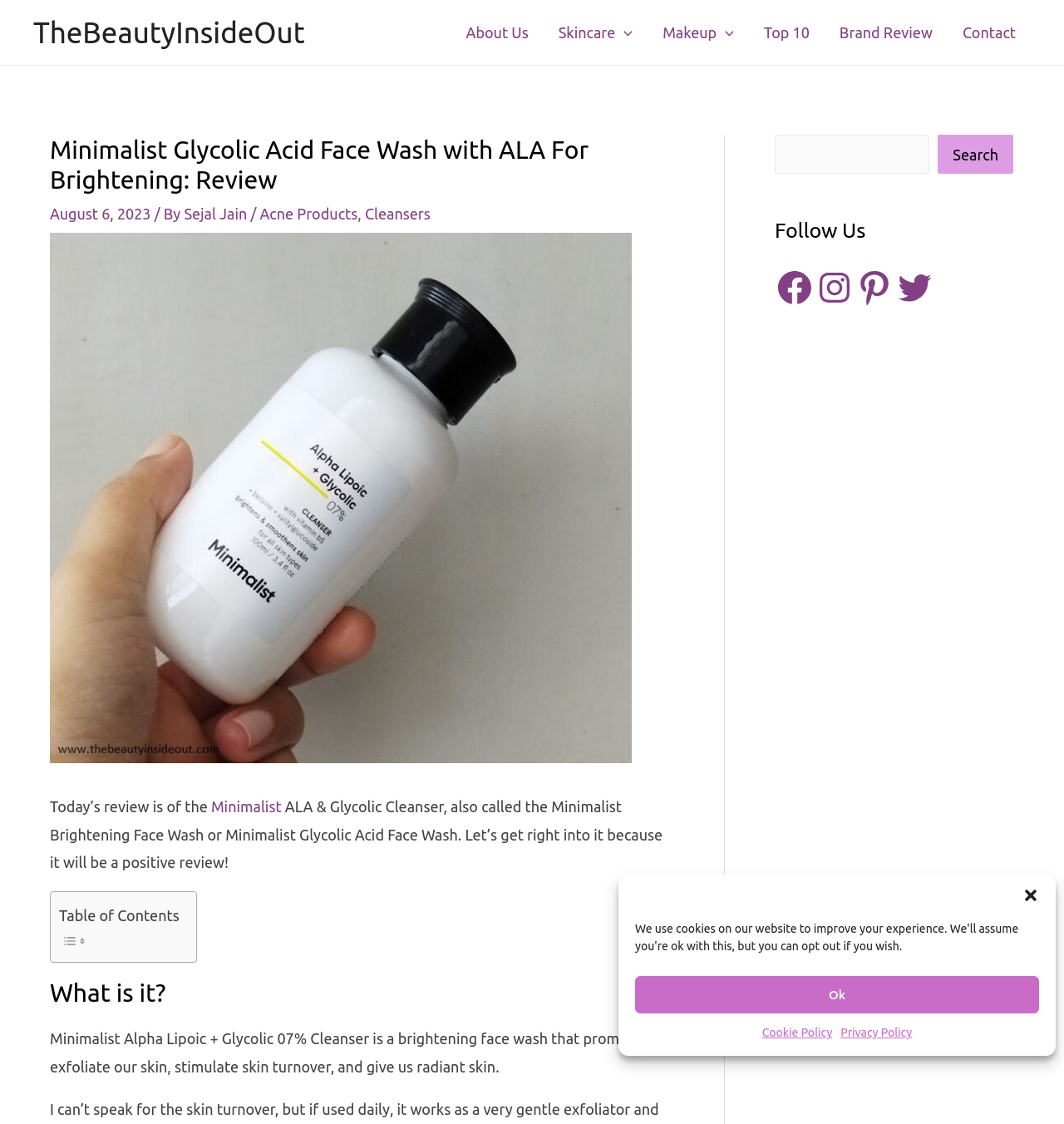Craft a detailed narrative of the webpage's structure and content.

This webpage is a review of the Minimalist ALA & Glycolic Cleanser, also known as the Minimalist Brightening Face Wash or Minimalist Glycolic Acid Face Wash. At the top of the page, there is a dialog box for managing cookie consent, which can be closed or accepted with the "Ok" button. Below this, there is a link to "TheBeautyInsideOut" and a navigation menu with links to "About Us", "Skincare Menu Toggle", "Makeup Menu Toggle", "Top 10", "Brand Review", and "Contact".

The main content of the page is divided into sections, starting with a header that displays the title of the review, "Minimalist Glycolic Acid Face Wash with ALA For Brightening: Review", along with the date "August 6, 2023" and the author's name, "Sejal Jain". Below this, there is a brief introduction to the product, accompanied by an image of the Minimalist Brightening Face Wash.

The review is organized into sections, with headings such as "What is it?" and a table of contents. The text describes the product's features and benefits, including its ability to exfoliate and brighten the skin. There are also several images scattered throughout the page, including icons for the table of contents and social media links.

On the right side of the page, there is a search bar and a section titled "Follow Us" with links to the website's social media profiles on Facebook, Instagram, Pinterest, and Twitter.